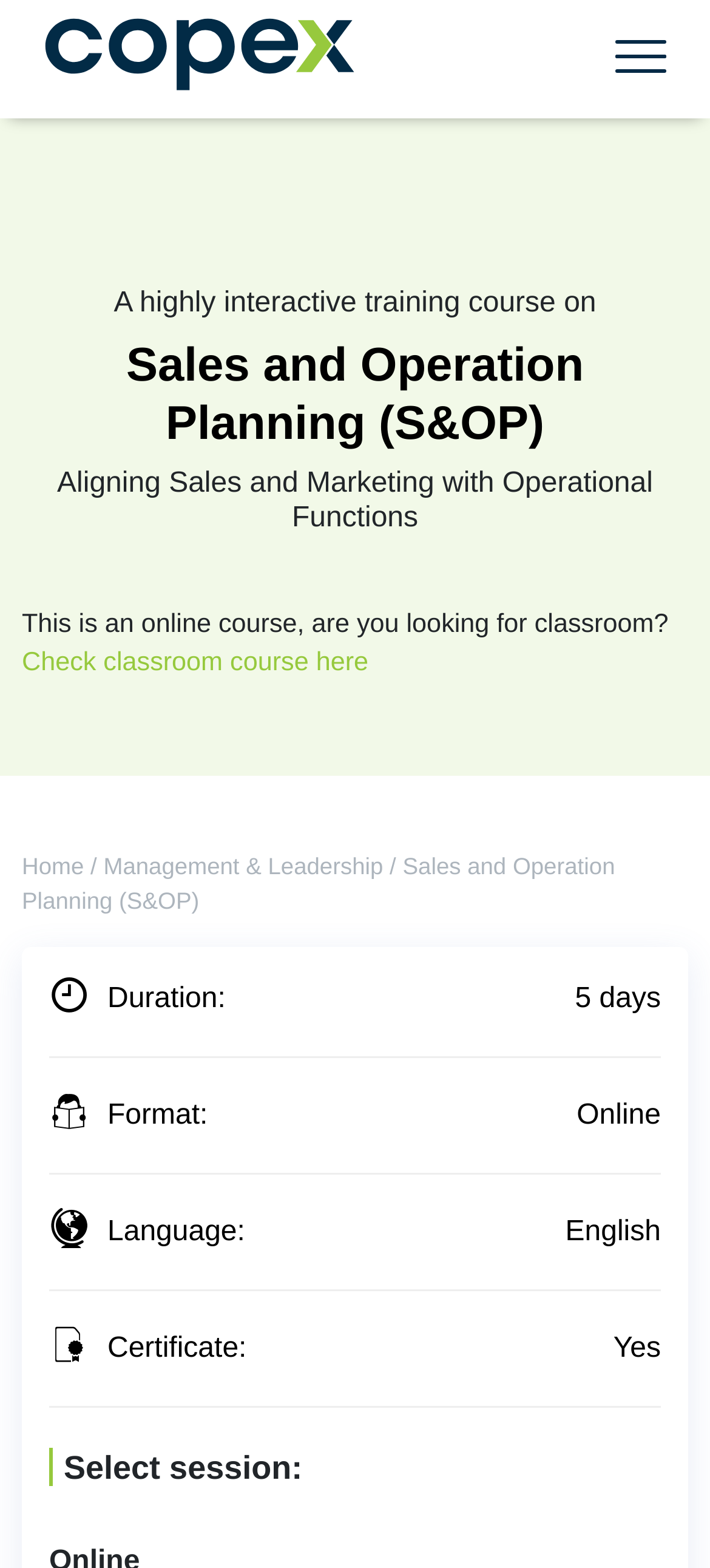Provide an in-depth caption for the webpage.

This webpage is about an online training course on Sales and Operation Planning (S&OP) offered by Copex Training. At the top left corner, there is a logo of Copex Training, which is an image. On the top right corner, there is a button. 

Below the logo, there are three headings that introduce the course, stating that it is a highly interactive training course on Sales and Operation Planning (S&OP) that aligns sales and marketing with operational functions. 

Following the headings, there is a paragraph of text that asks if the user is looking for a classroom course, with a link to check the classroom course. 

To the right of this text, there are three links: "Home", a separator, and "Management & Leadership". 

Below these links, there is a section that provides details about the course, including its duration, format, language, and whether a certificate is provided. The duration is 5 days, the format is online, the language is English, and a certificate is provided. 

At the bottom of the page, there is a heading that says "Select session:".